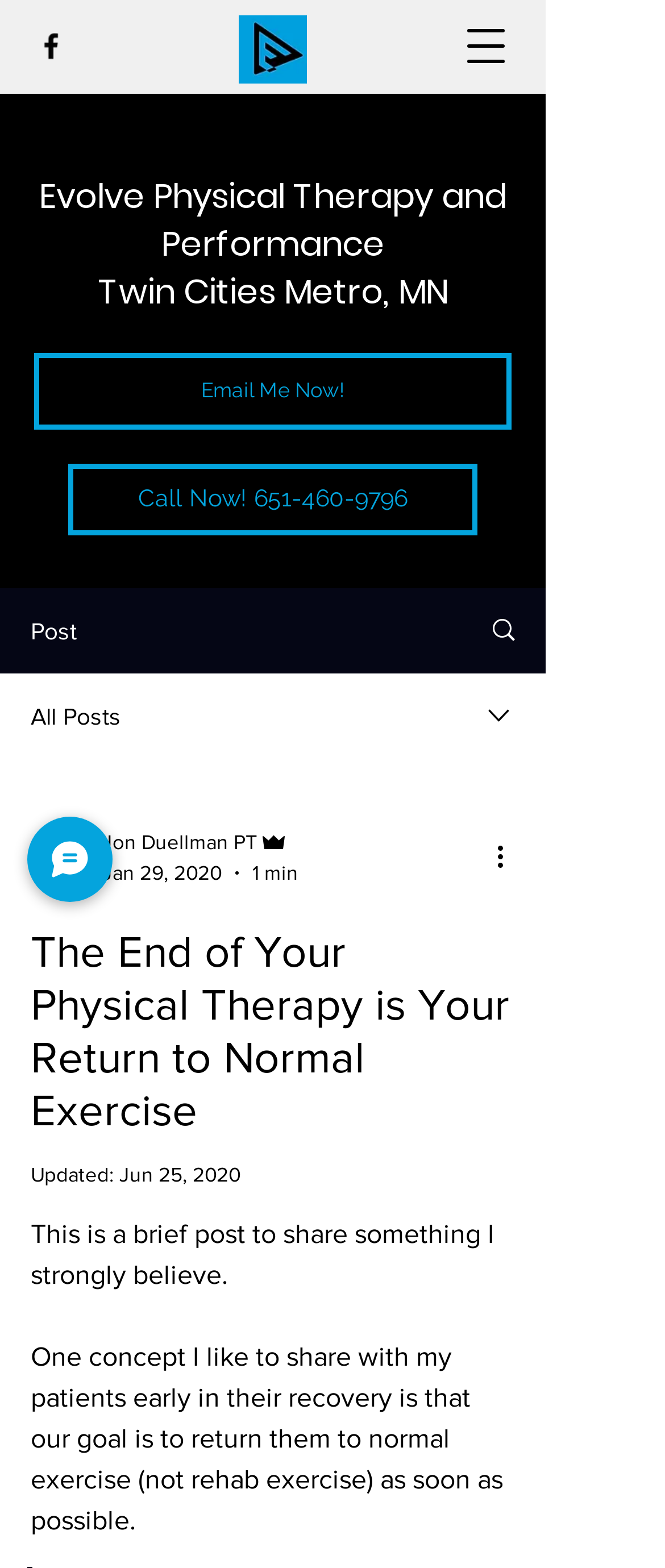Please respond to the question using a single word or phrase:
What is the topic of the blog post?

Returning to normal exercise after physical therapy